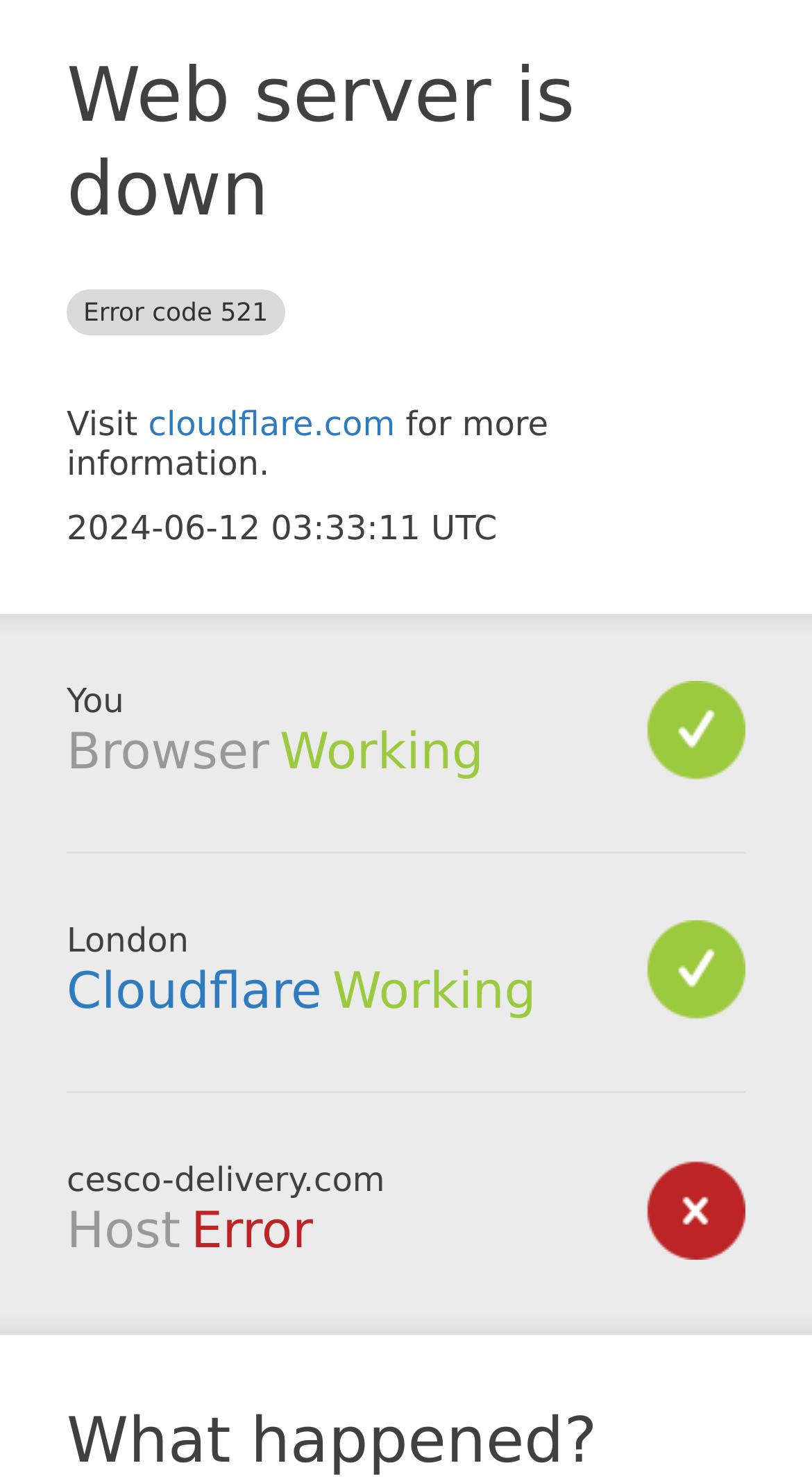Where is the browser located?
Give a thorough and detailed response to the question.

The location of the browser is mentioned as 'London' in the section 'Browser' which is located below the error message.